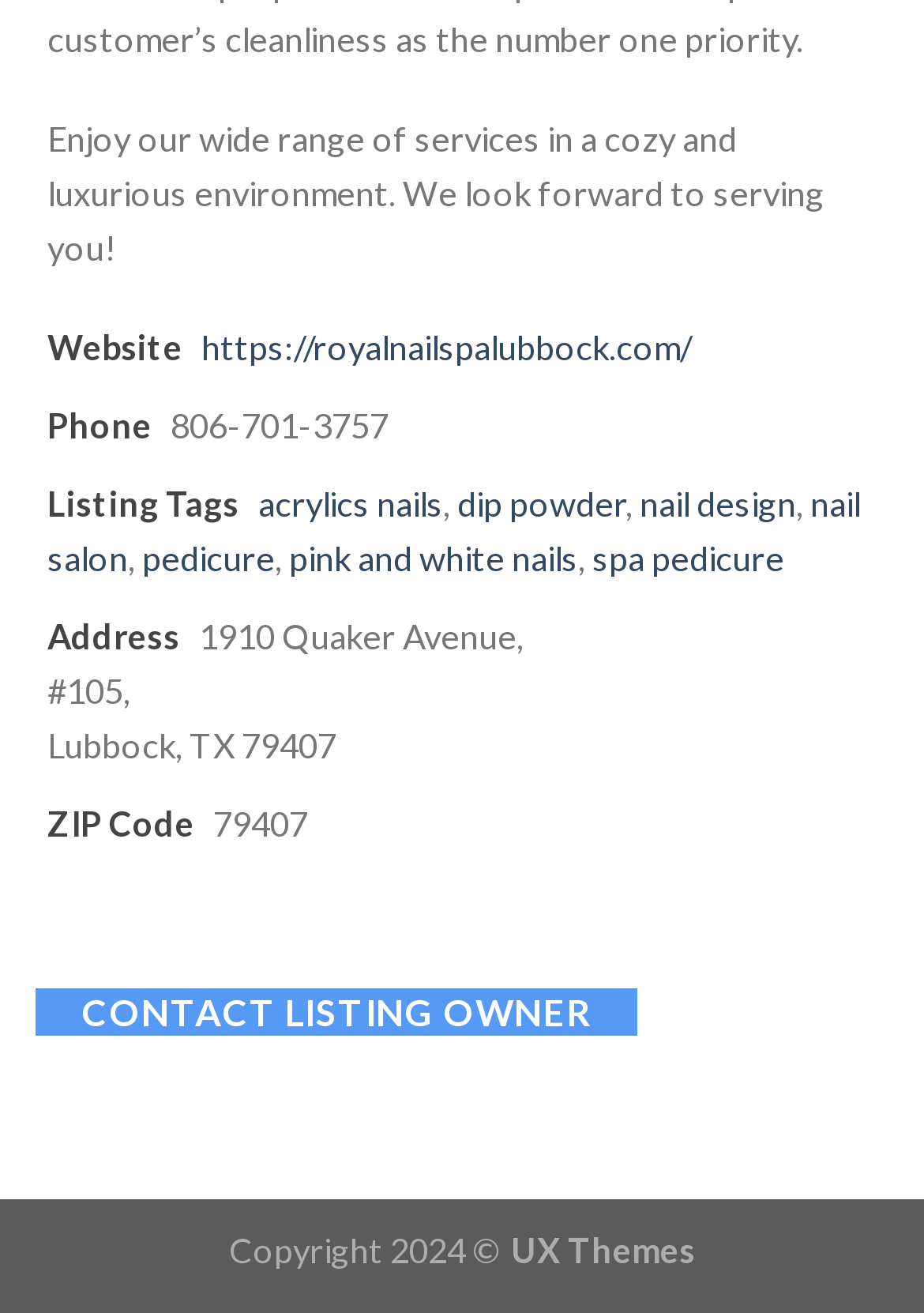Determine the bounding box of the UI component based on this description: "Contact listing owner". The bounding box coordinates should be four float values between 0 and 1, i.e., [left, top, right, bottom].

[0.038, 0.753, 0.69, 0.789]